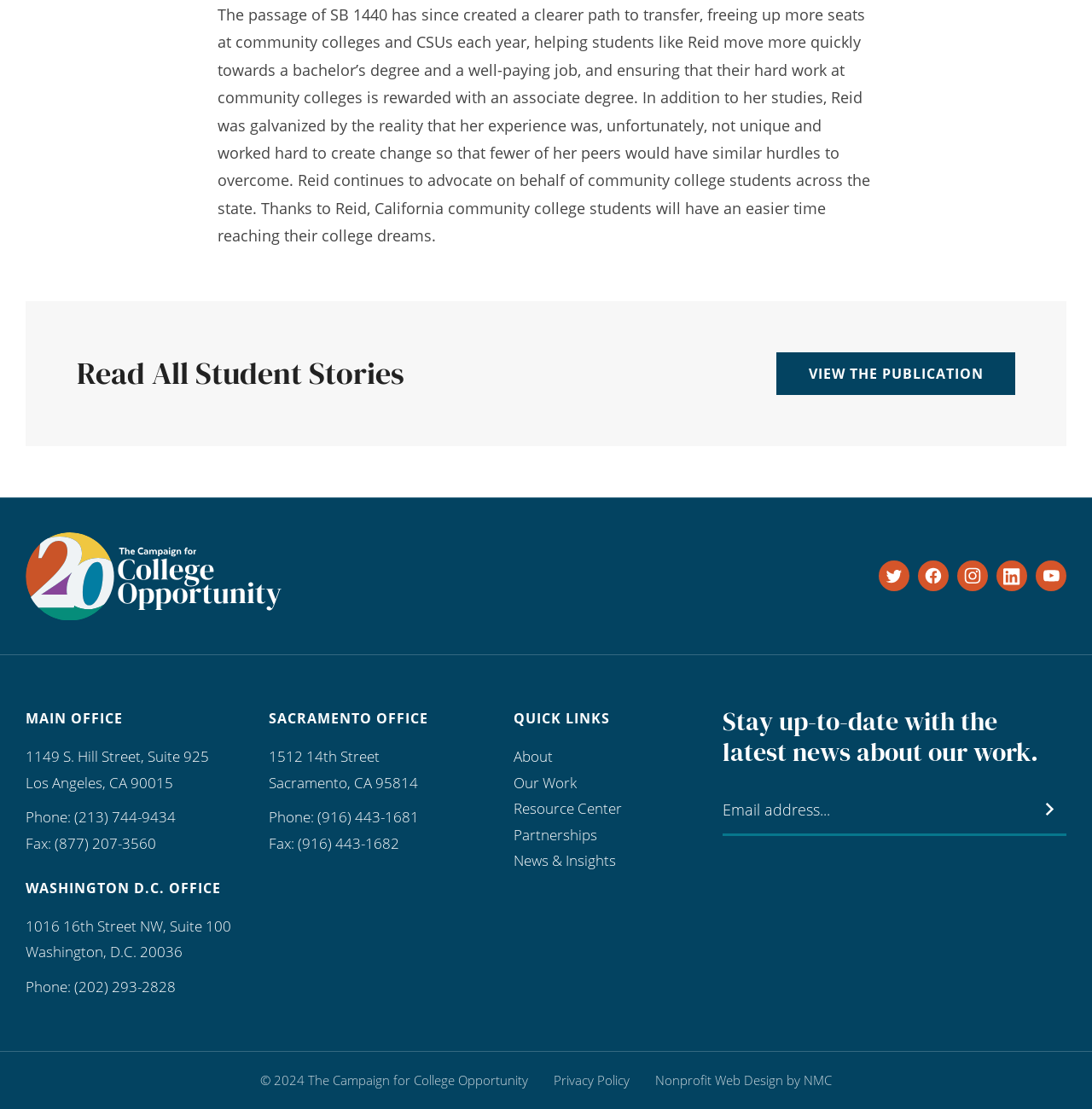Please answer the following question using a single word or phrase: 
What is the purpose of the 'Stay up-to-date with the latest news about our work' section?

To subscribe to a newsletter